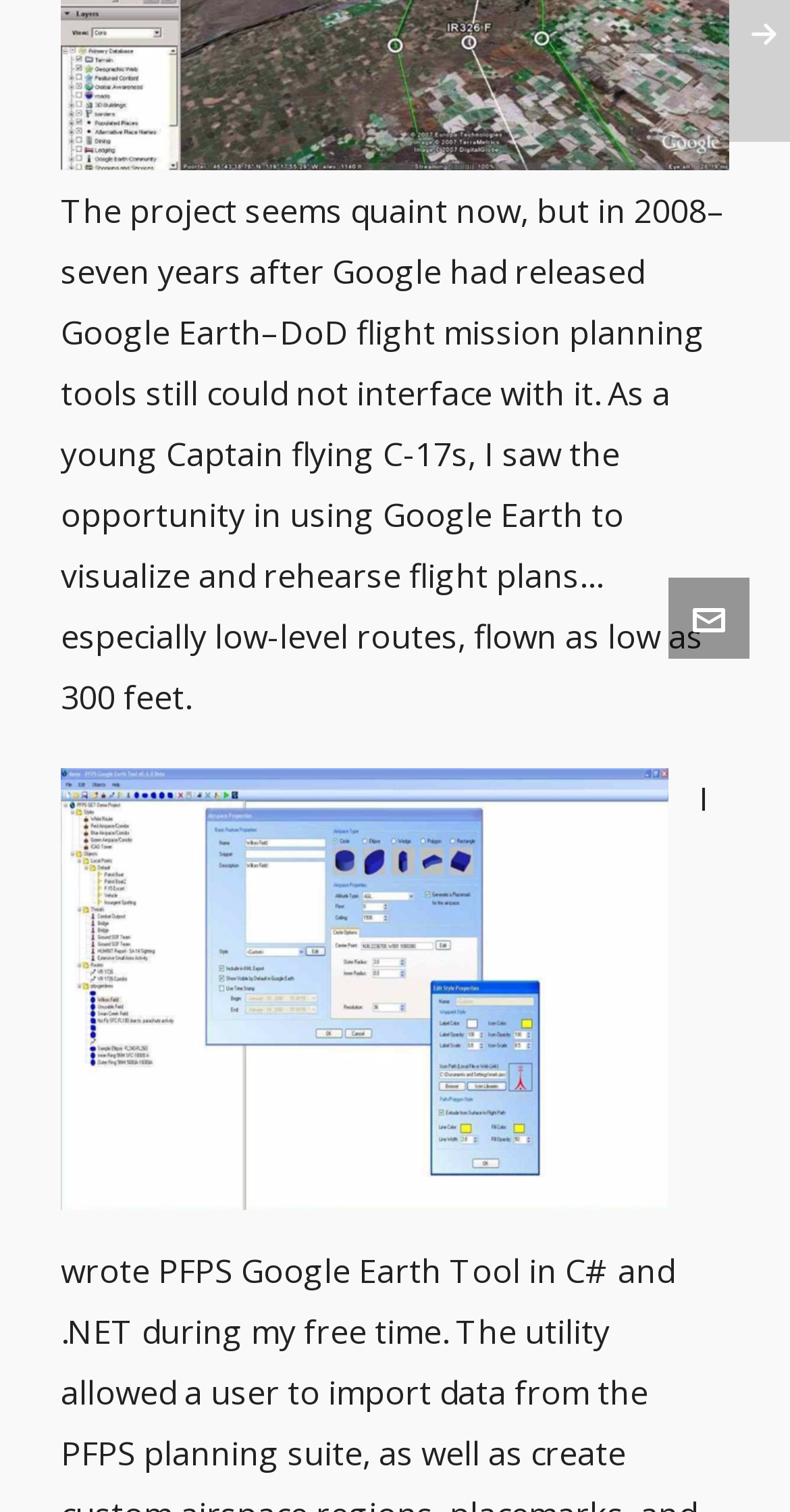Please provide the bounding box coordinates in the format (top-left x, top-left y, bottom-right x, bottom-right y). Remember, all values are floating point numbers between 0 and 1. What is the bounding box coordinate of the region described as: parent_node: Mark D. Jacobsen

[0.846, 0.382, 0.949, 0.436]